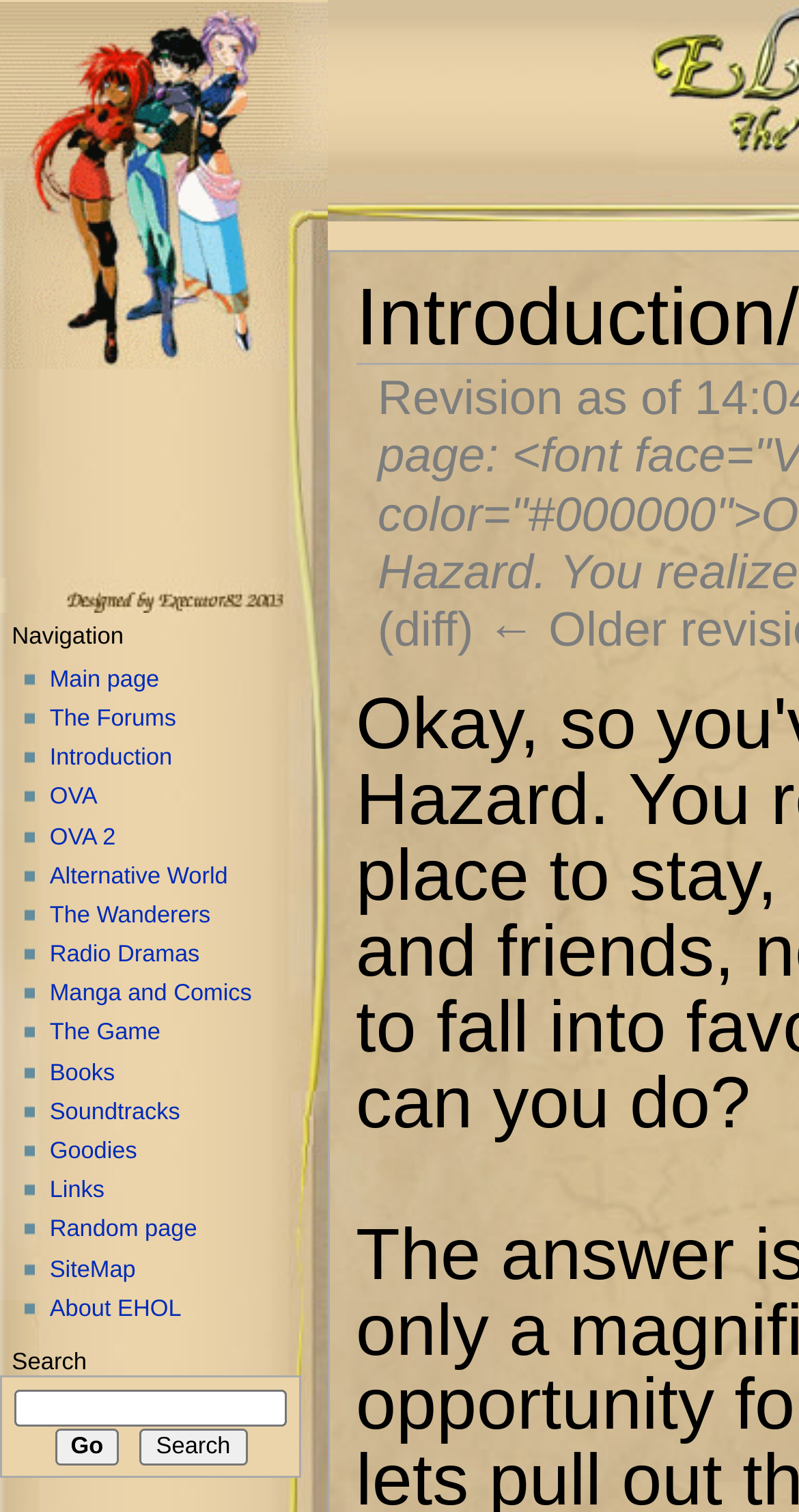Indicate the bounding box coordinates of the clickable region to achieve the following instruction: "Click the Menu button."

None